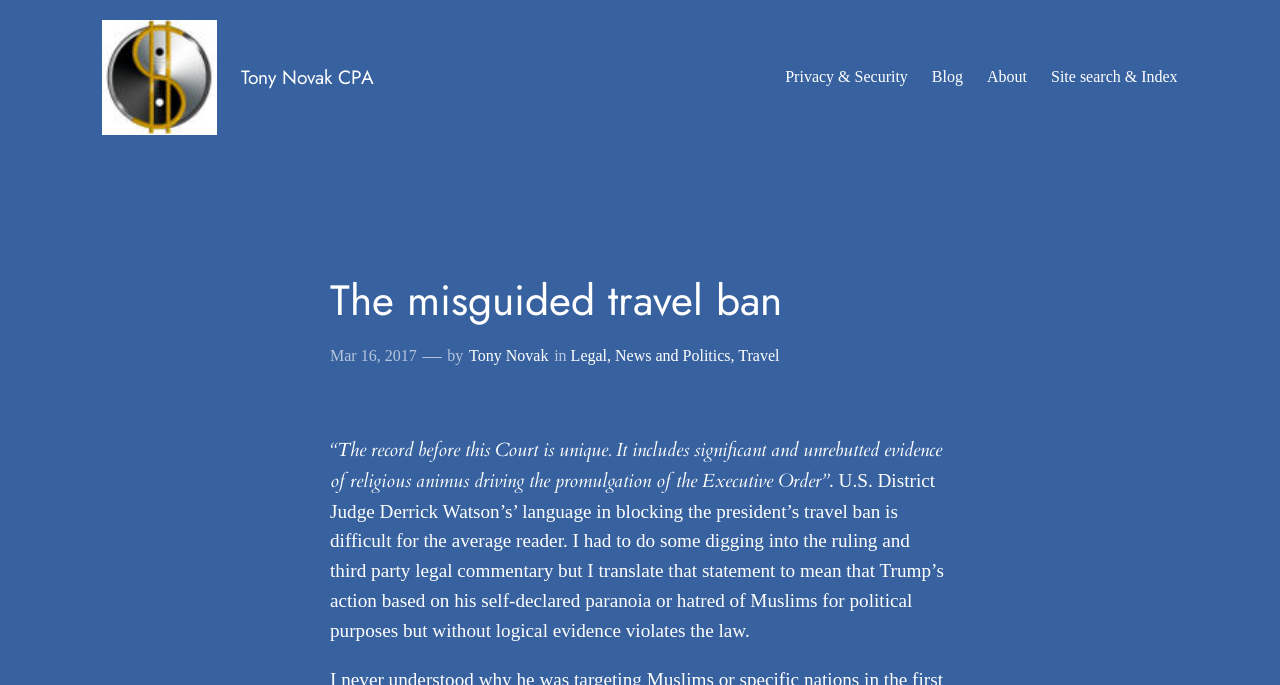What is the category of the article?
Refer to the screenshot and deliver a thorough answer to the question presented.

I found the categories by looking at the links below the author information, which say 'Legal', 'News and Politics', and 'Travel'.